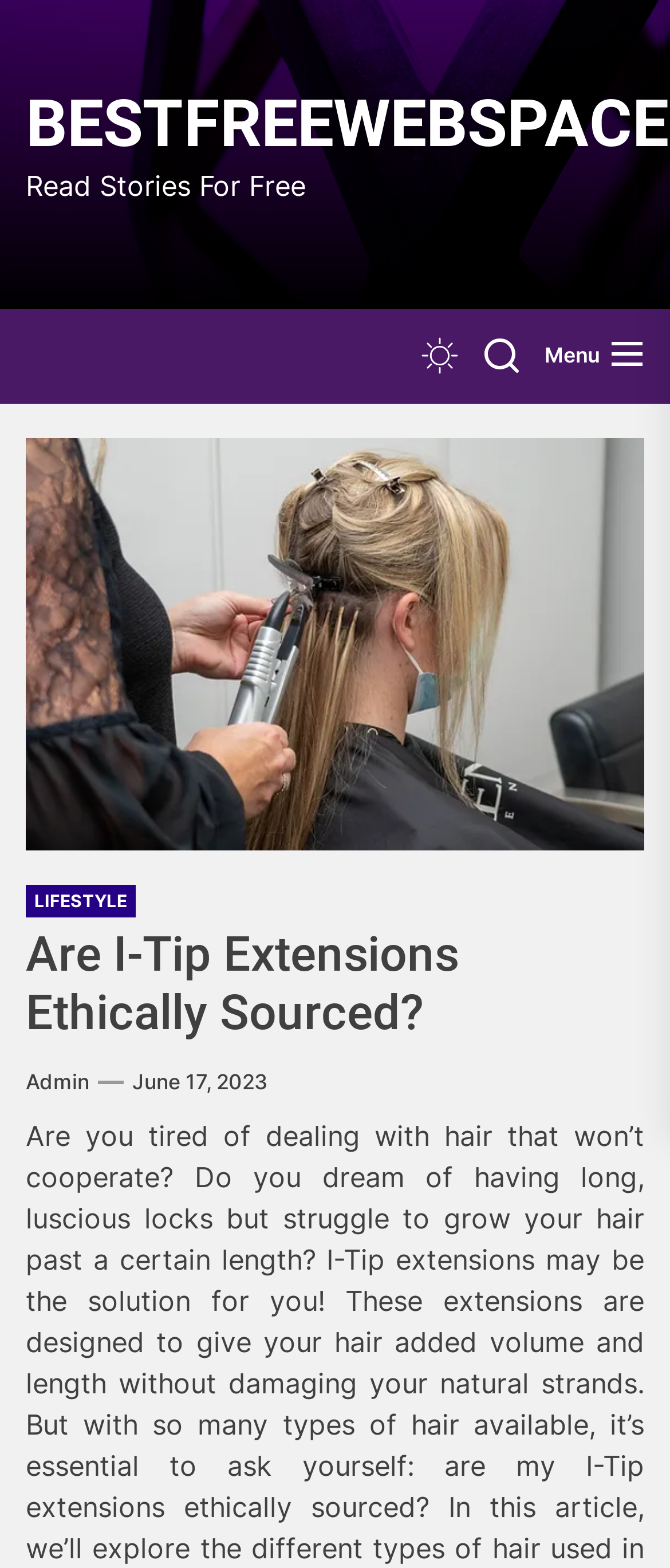Locate the bounding box of the UI element defined by this description: "See All". The coordinates should be given as four float numbers between 0 and 1, formatted as [left, top, right, bottom].

None